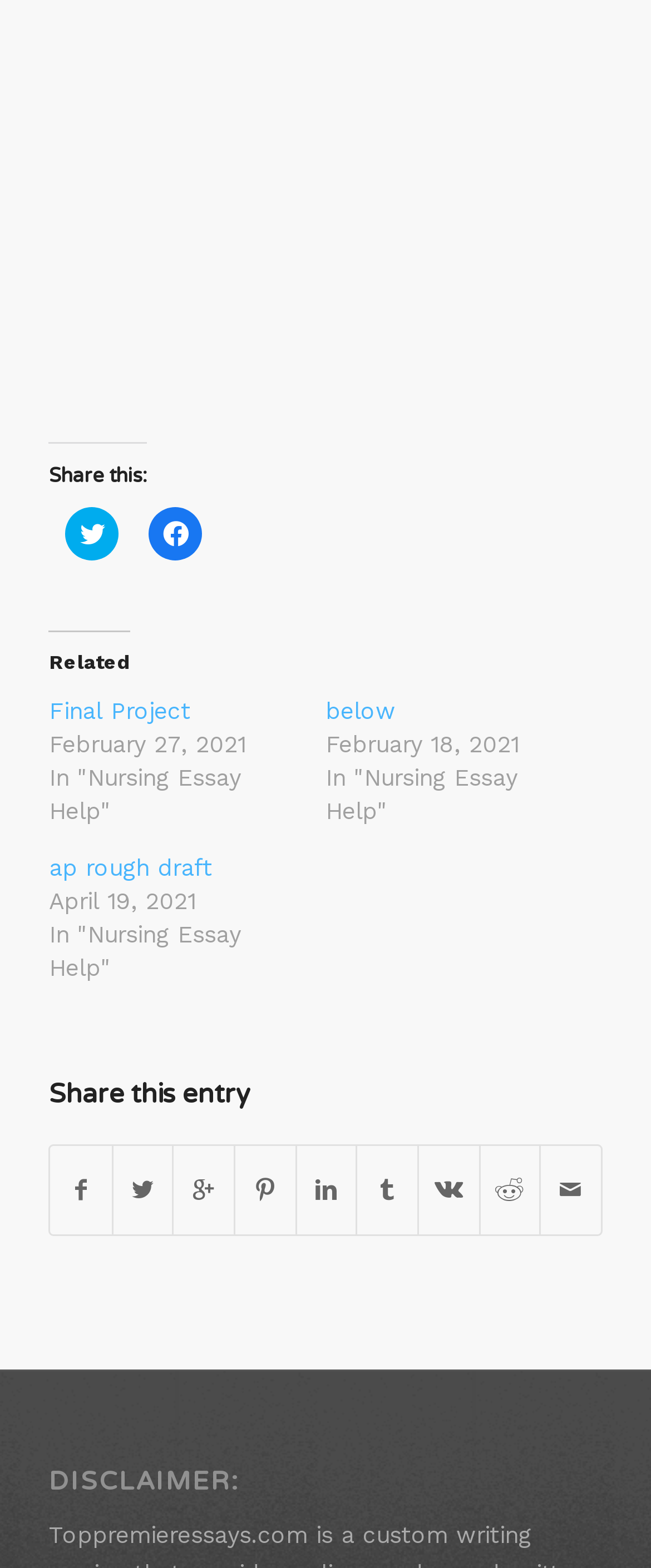Kindly determine the bounding box coordinates of the area that needs to be clicked to fulfill this instruction: "View related project 'Final Project'".

[0.075, 0.445, 0.293, 0.462]